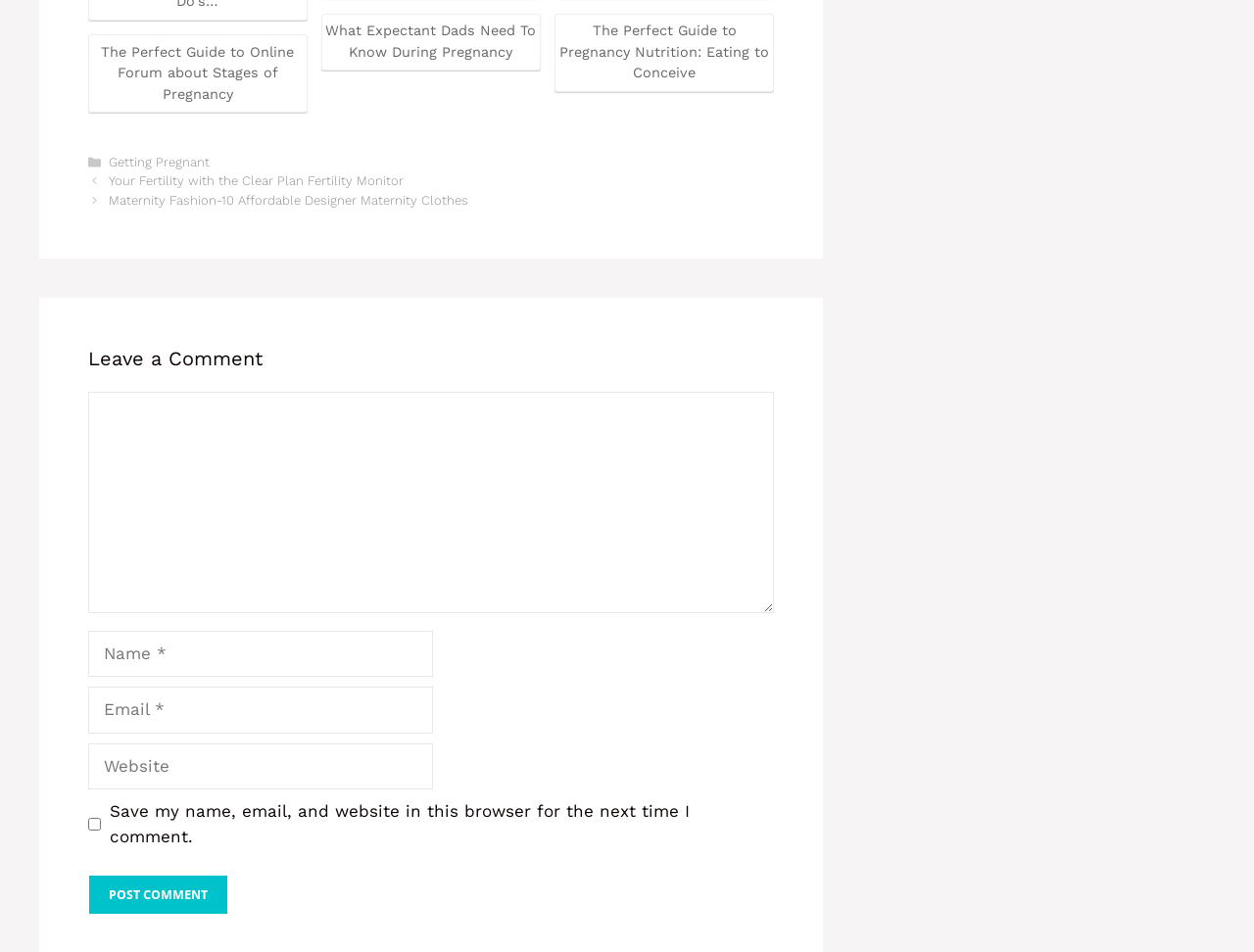Please specify the bounding box coordinates of the clickable region necessary for completing the following instruction: "Search for something". The coordinates must consist of four float numbers between 0 and 1, i.e., [left, top, right, bottom].

None